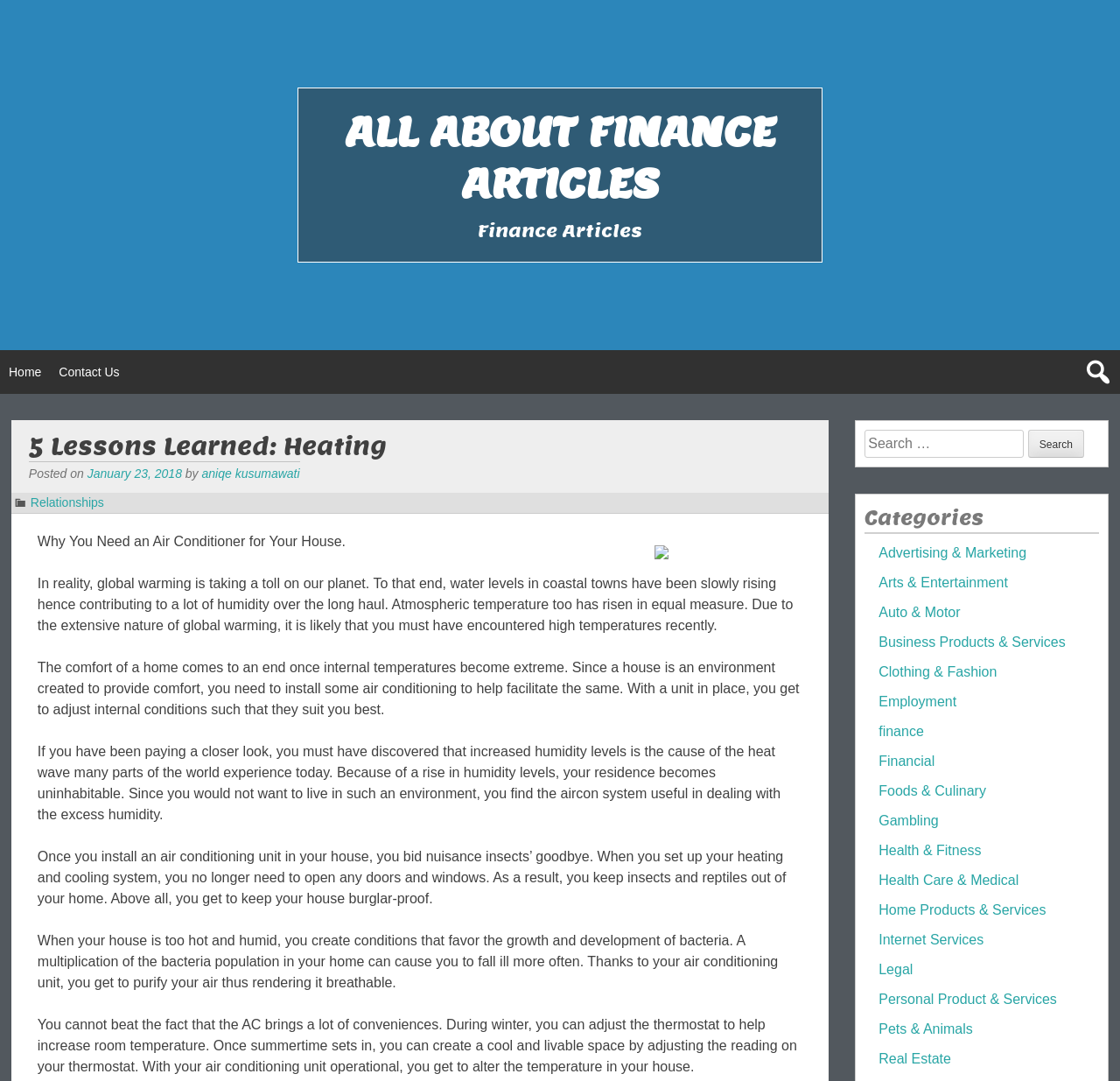Calculate the bounding box coordinates for the UI element based on the following description: "aniqe kusumawati". Ensure the coordinates are four float numbers between 0 and 1, i.e., [left, top, right, bottom].

[0.18, 0.432, 0.268, 0.445]